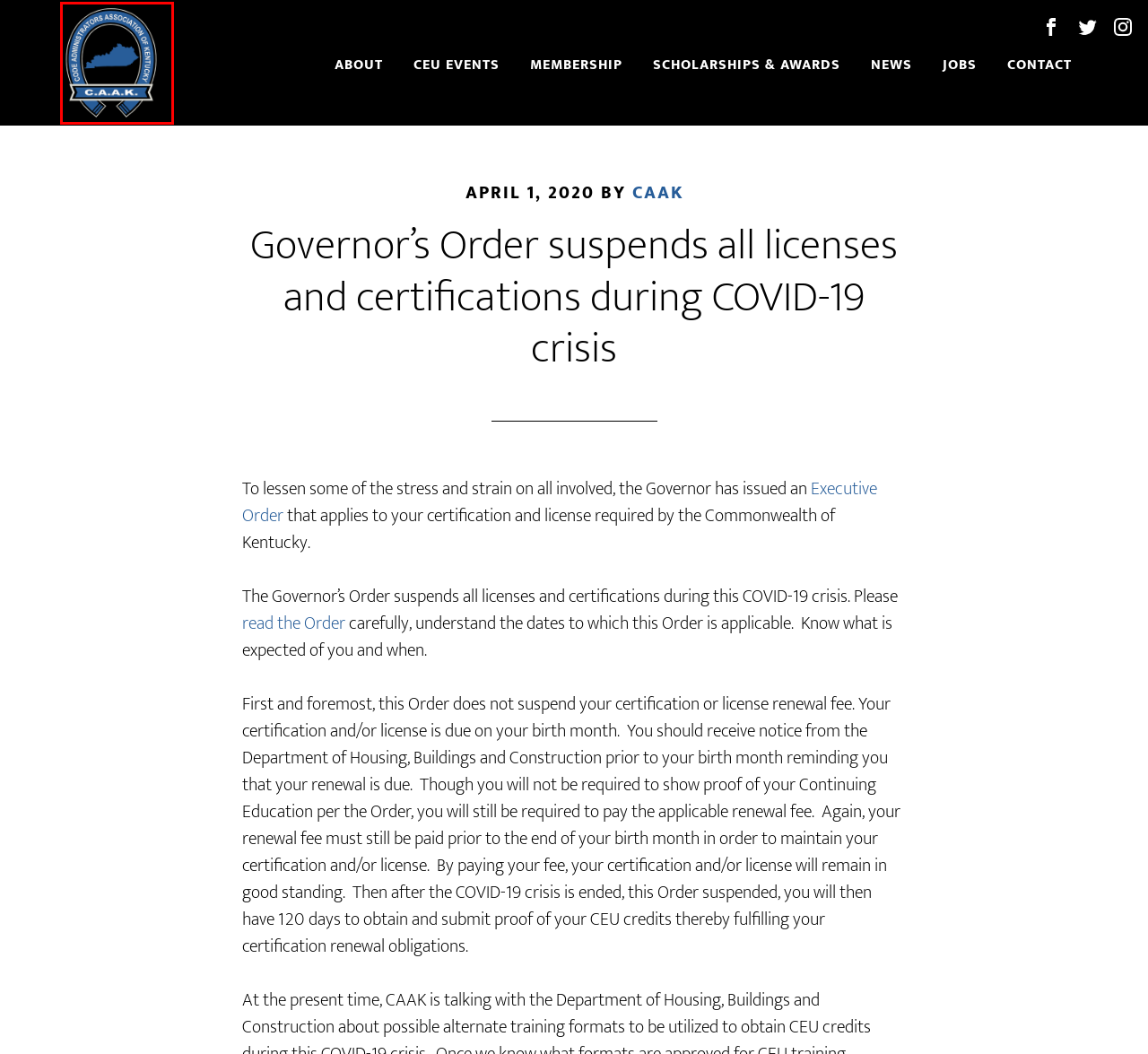Inspect the provided webpage screenshot, concentrating on the element within the red bounding box. Select the description that best represents the new webpage after you click the highlighted element. Here are the candidates:
A. caak
B. CEU Events & Certification
C. Scholarships
D. About
E. Membership
F. News
G. CAAK – Code Administrators Association of Kentucky
H. Contact

G